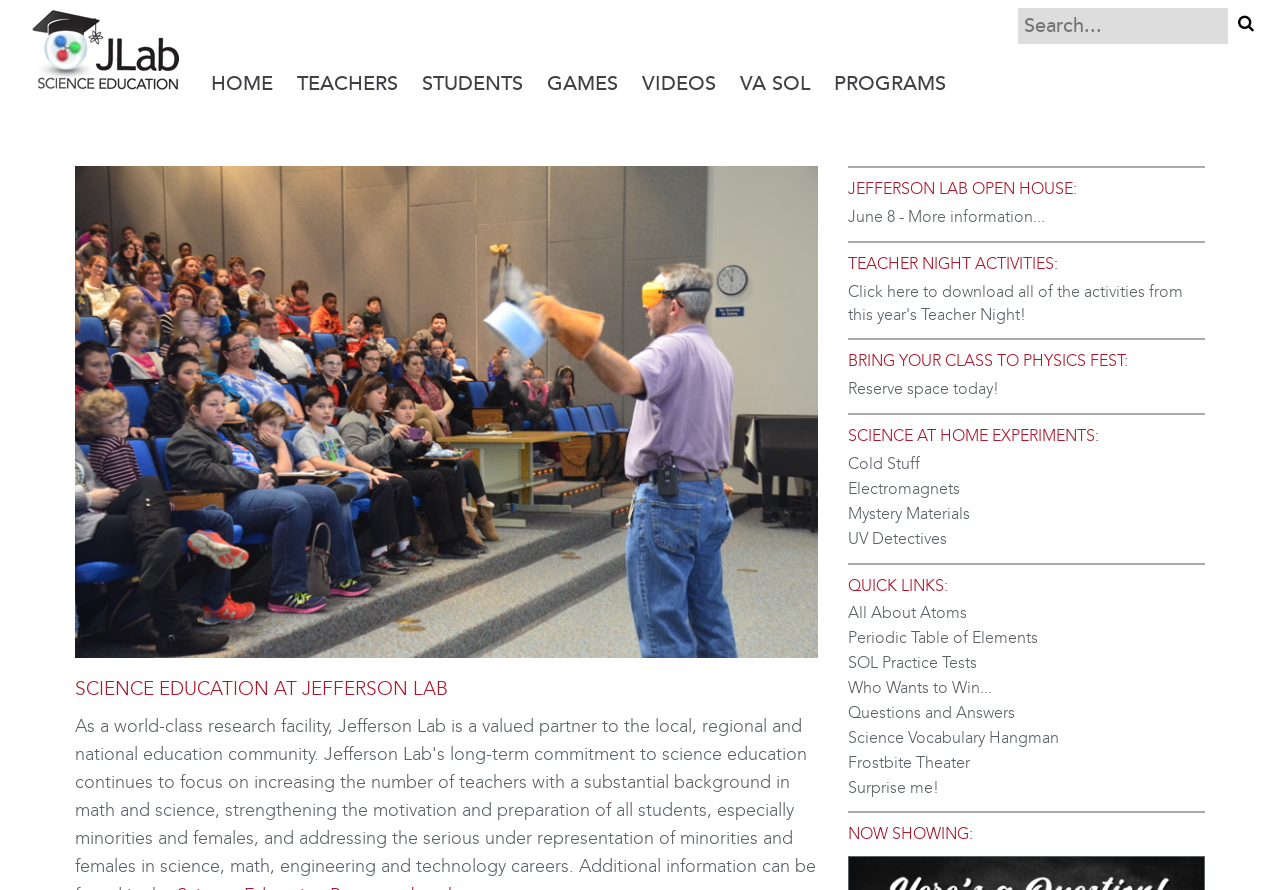Specify the bounding box coordinates of the element's region that should be clicked to achieve the following instruction: "Watch Frostbite Theater". The bounding box coordinates consist of four float numbers between 0 and 1, in the format [left, top, right, bottom].

[0.663, 0.846, 0.758, 0.867]